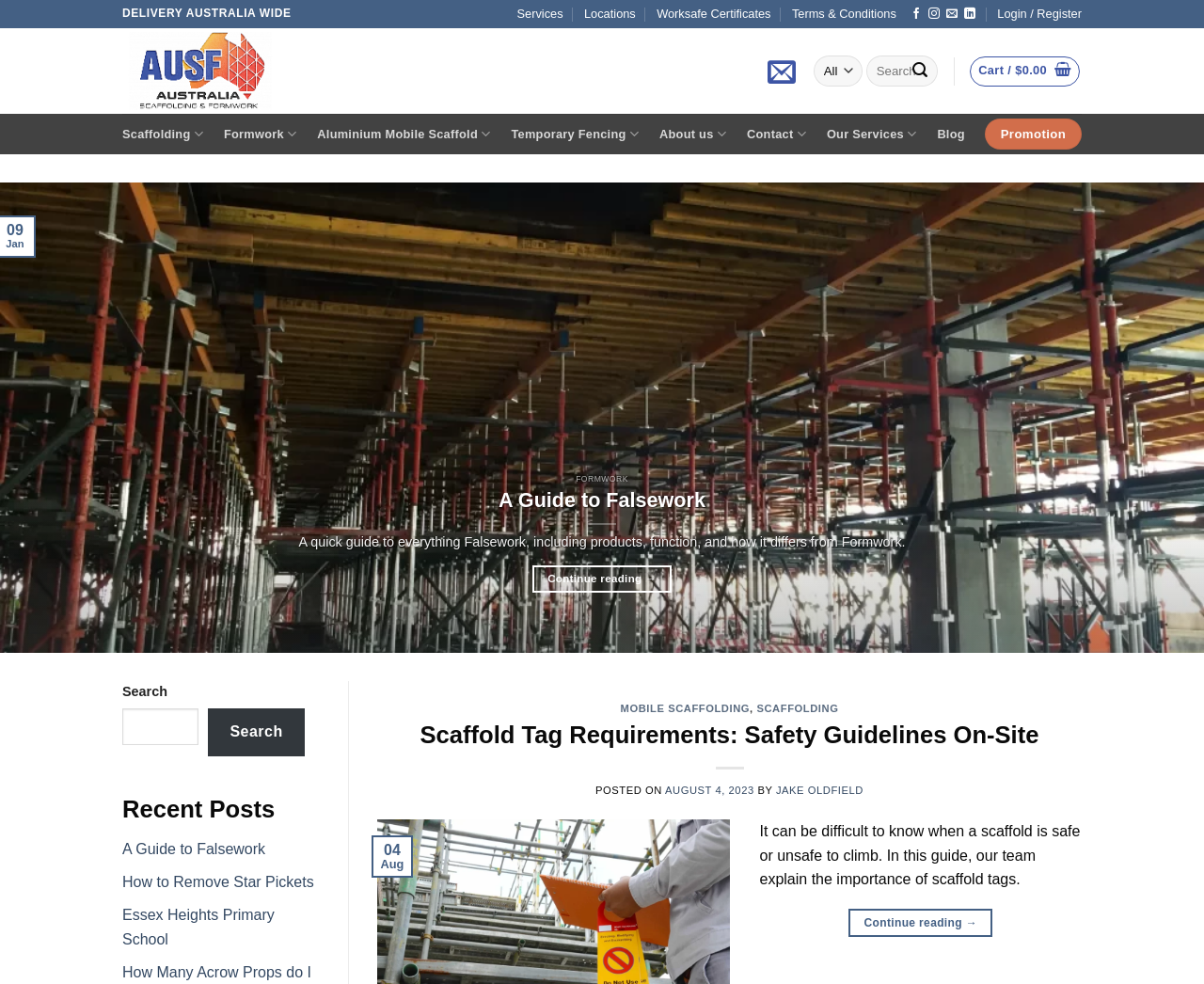What type of products or services does the company offer?
Based on the image, answer the question with a single word or brief phrase.

Scaffolding and formwork